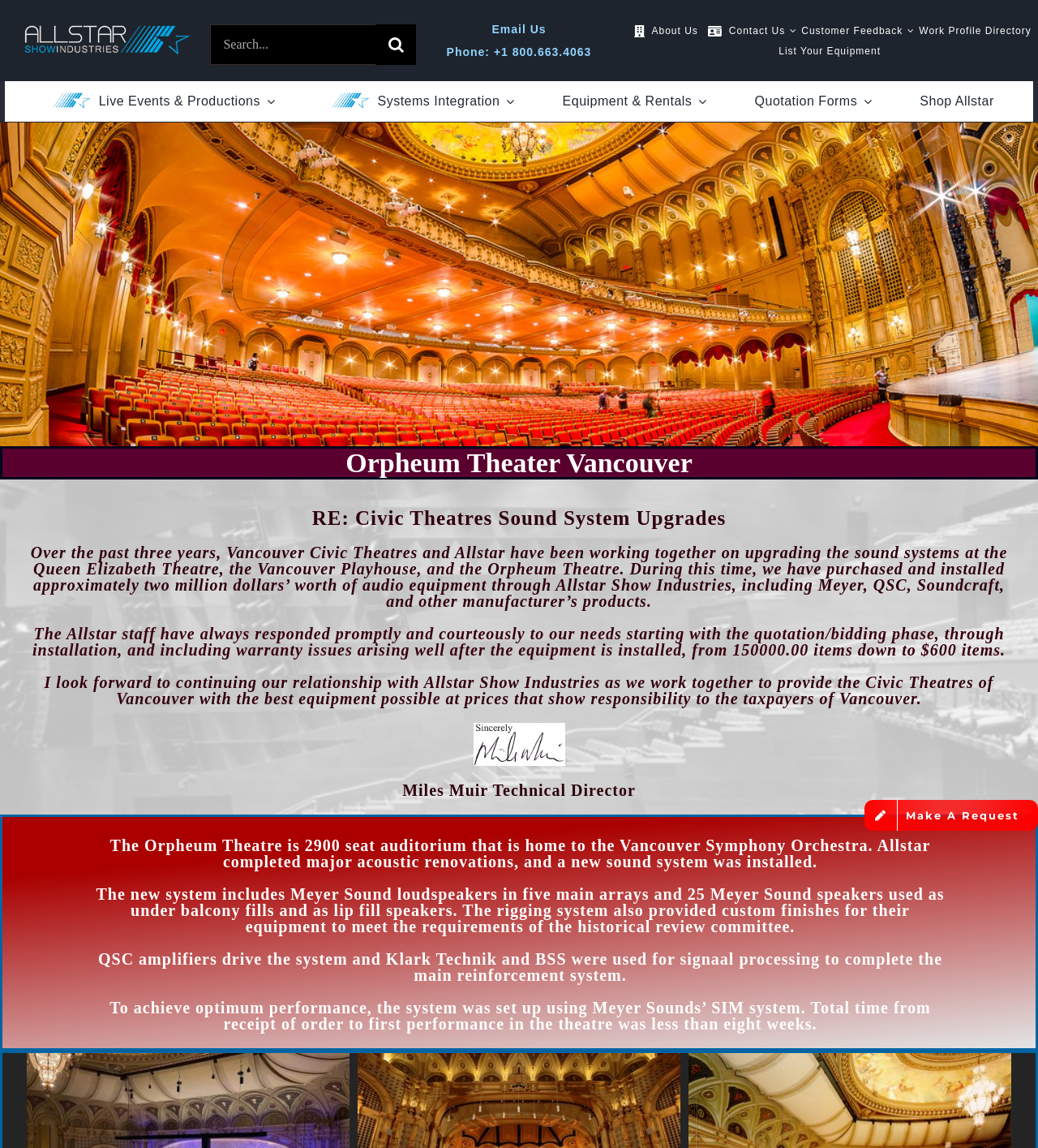Please study the image and answer the question comprehensively:
What is the name of the theater?

I found the answer by looking at the page title bar, which contains the heading 'Orpheum Theater Vancouver'.